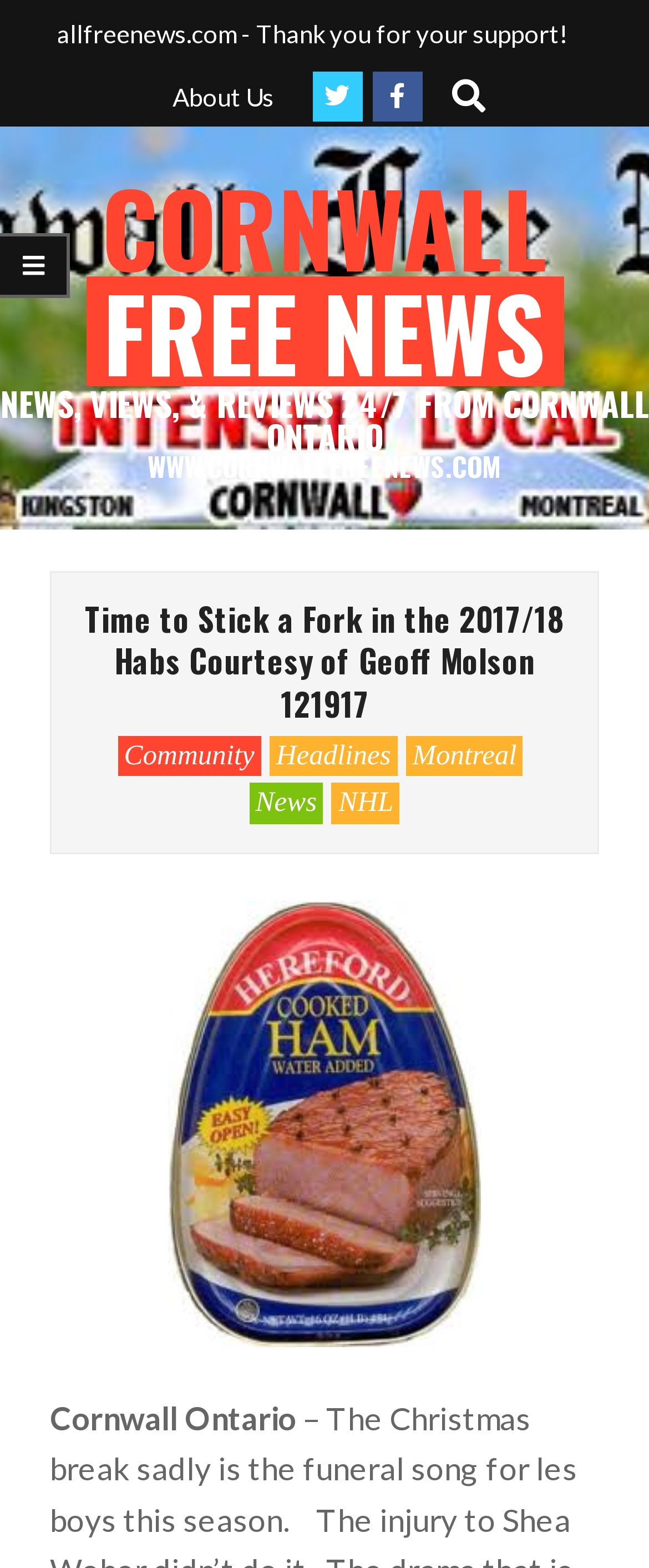Locate the UI element described by Montreal in the provided webpage screenshot. Return the bounding box coordinates in the format (top-left x, top-left y, bottom-right x, bottom-right y), ensuring all values are between 0 and 1.

[0.625, 0.469, 0.806, 0.495]